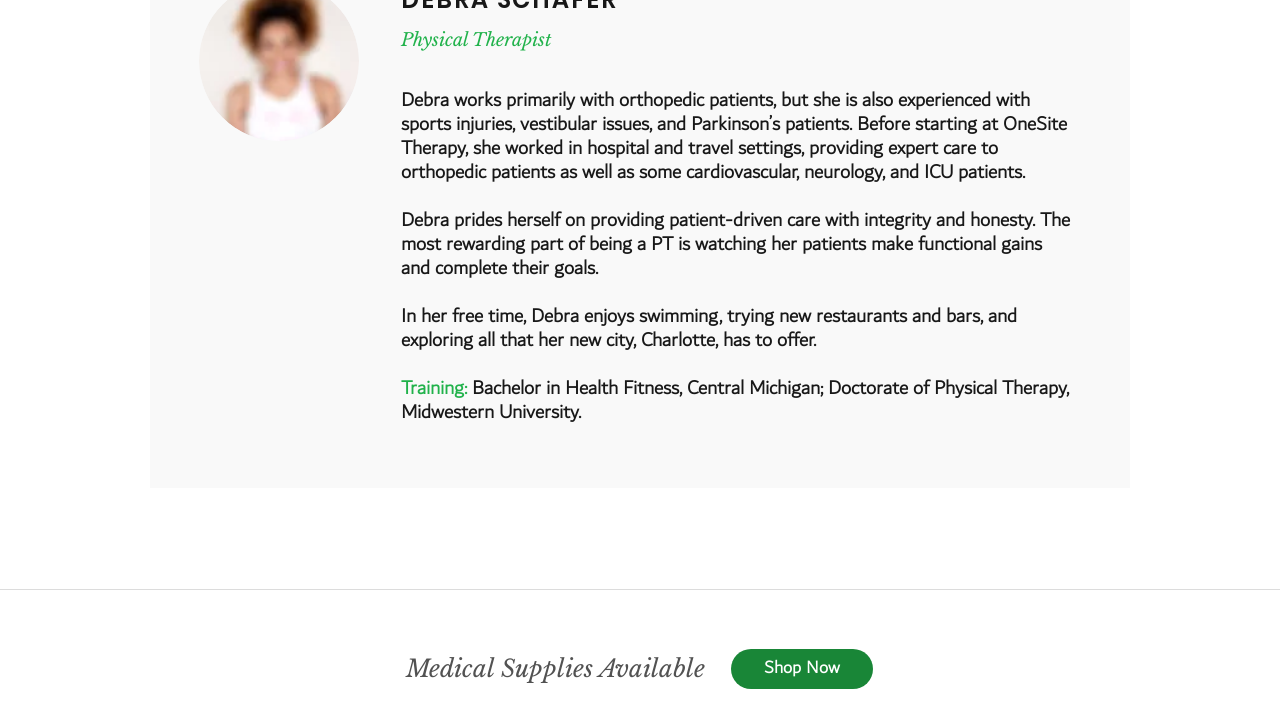What is available for purchase on this website?
Using the information from the image, answer the question thoroughly.

The heading 'Medical Supplies Available' and the link 'Shop Now' suggest that medical supplies are available for purchase on this website.